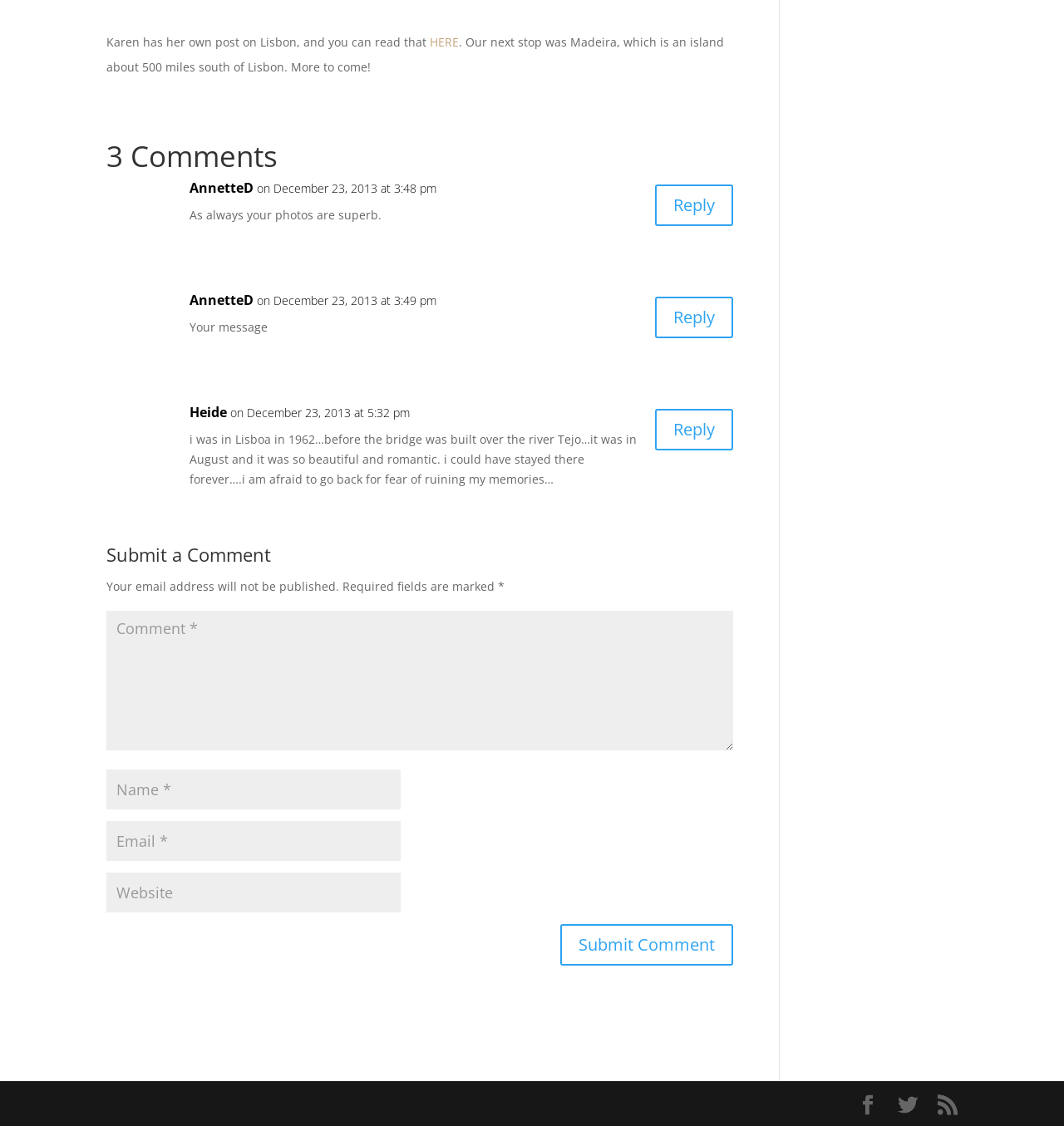What is required to submit a comment?
Please interpret the details in the image and answer the question thoroughly.

The webpage has three textboxes with labels 'Name *', 'Email *', and 'Comment *', indicating that these fields are required to submit a comment. The asterisk symbol (*) denotes that these fields are mandatory.